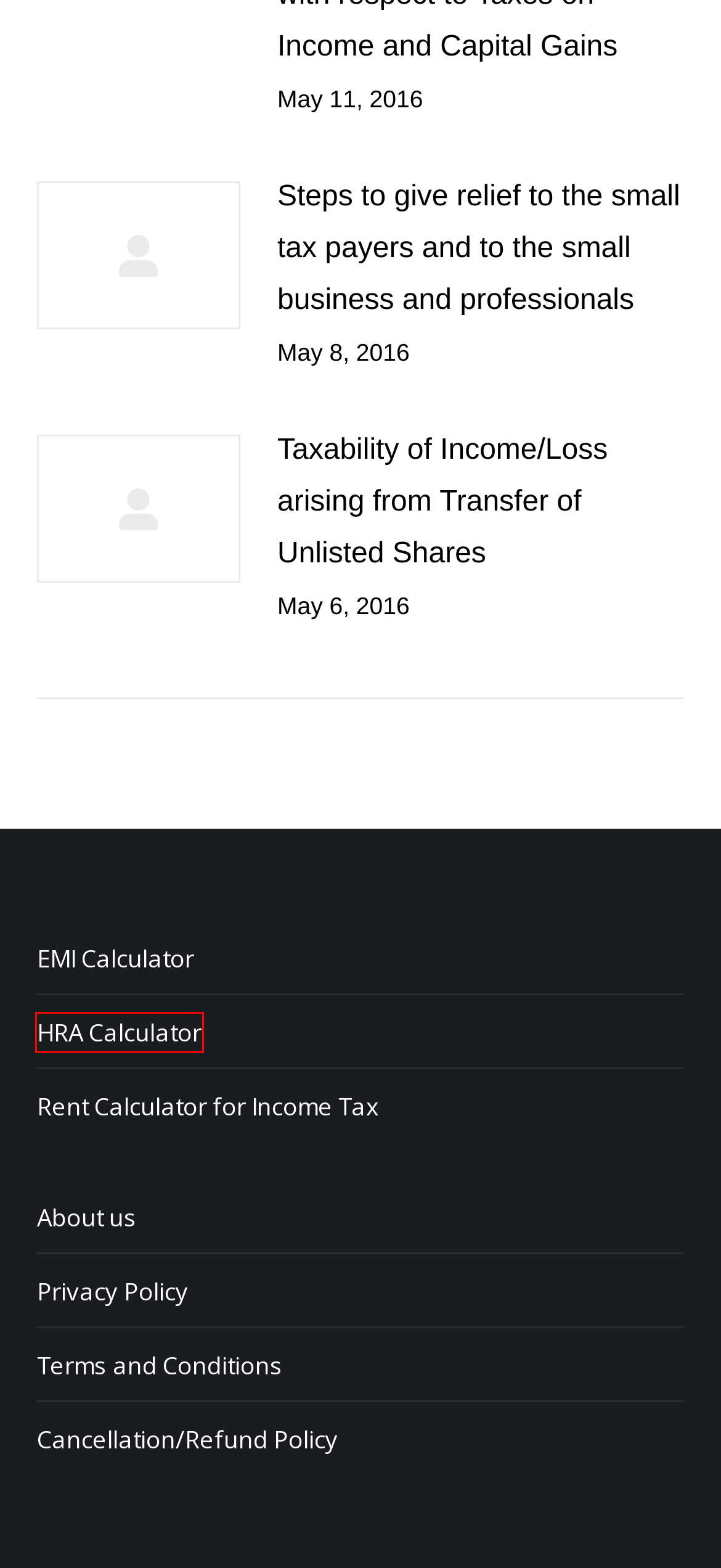You have a screenshot of a webpage with a red bounding box around an element. Identify the webpage description that best fits the new page that appears after clicking the selected element in the red bounding box. Here are the candidates:
A. Privacy Policy - India ITR
B. Terms and Conditions - India ITR
C. HRA Calculator - India ITR
D. Rent Calculator for Income Tax - India ITR
E. About us - India ITR
F. EMI Calculator - India ITR
G. Steps to give relief to the small tax payers and to the small business and professionals - India ITR
H. Taxability of Income/Loss arising from Transfer of Unlisted Shares - India ITR

C